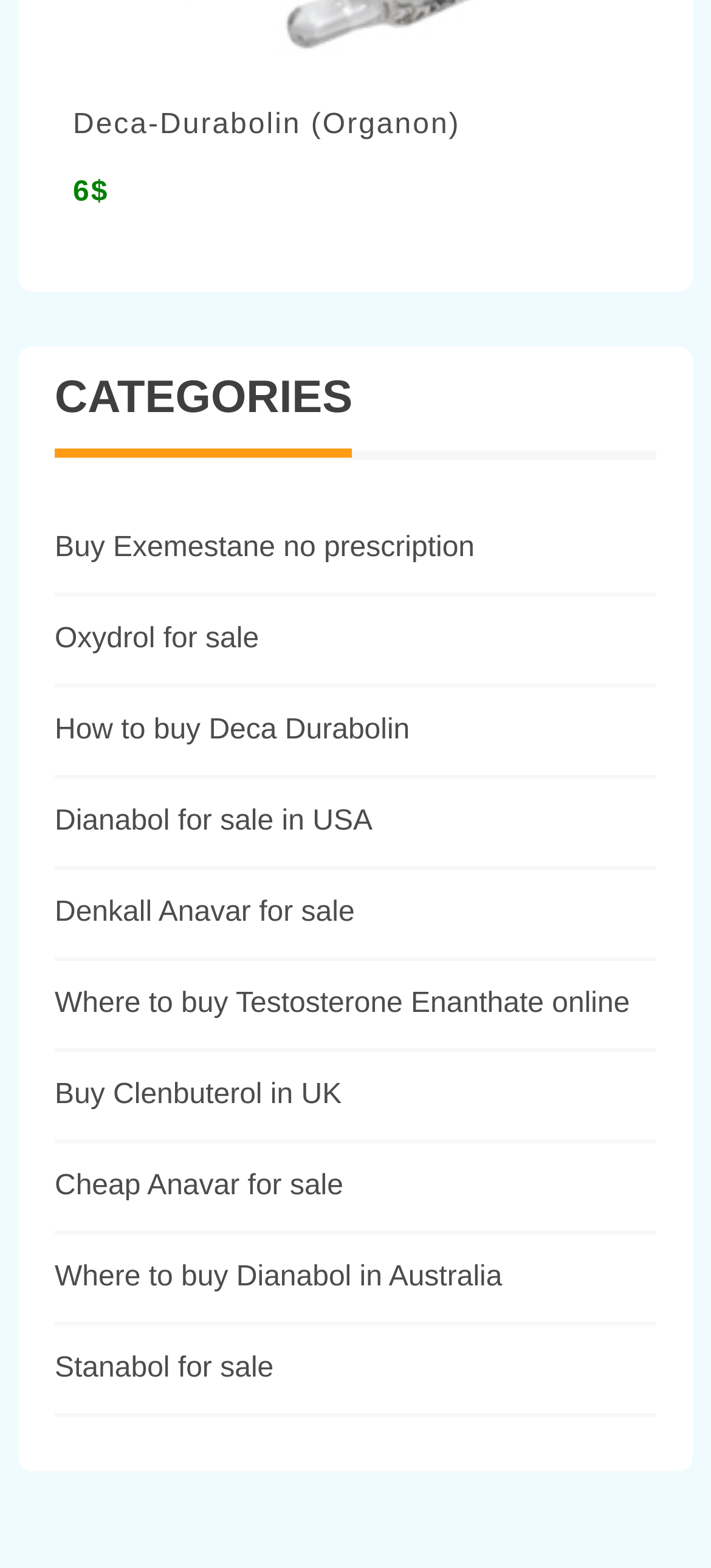Please provide a one-word or short phrase answer to the question:
What is the first product listed under 'CATEGORIES'?

Exemestane